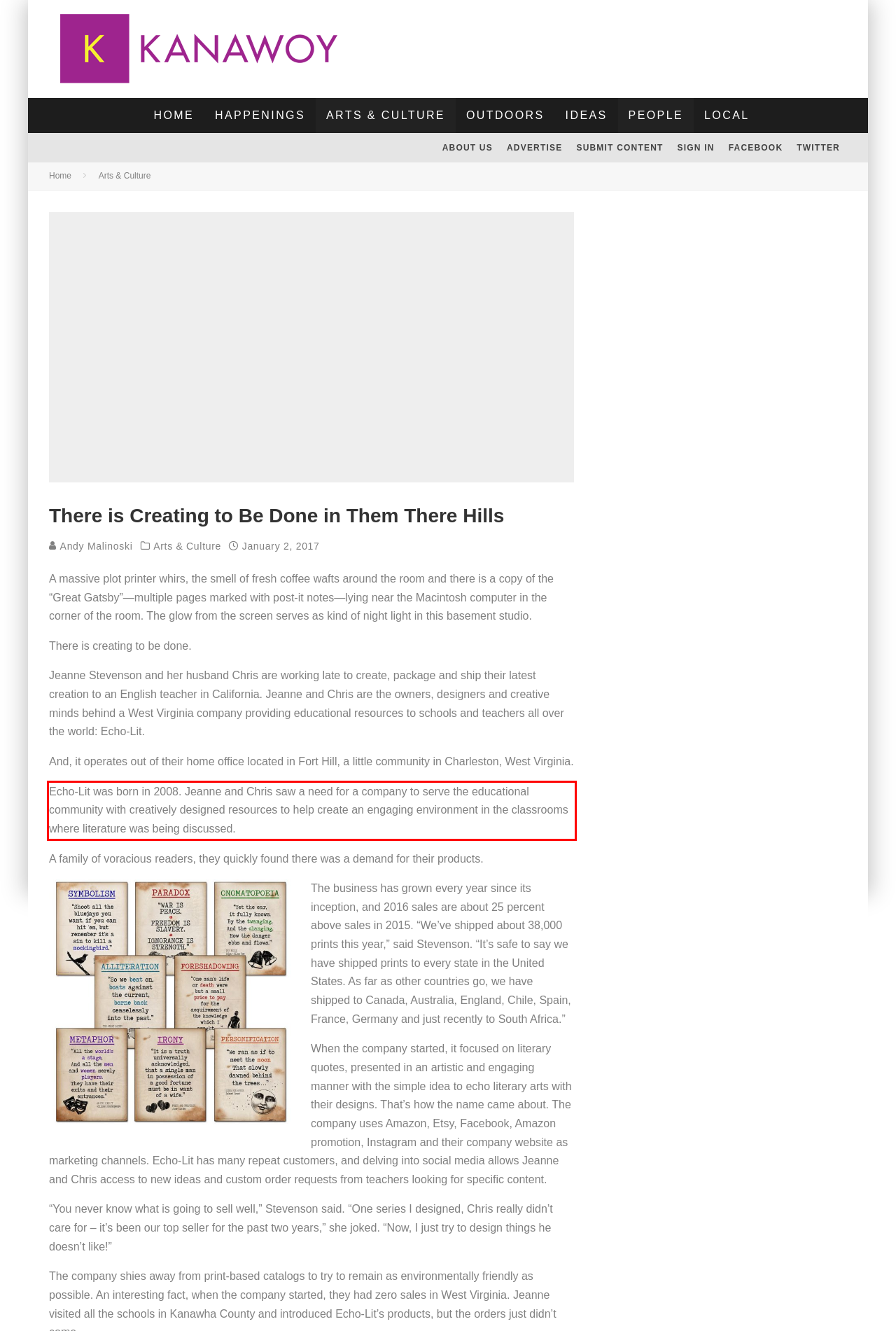You have a screenshot of a webpage with a UI element highlighted by a red bounding box. Use OCR to obtain the text within this highlighted area.

Echo-Lit was born in 2008. Jeanne and Chris saw a need for a company to serve the educational community with creatively designed resources to help create an engaging environment in the classrooms where literature was being discussed.